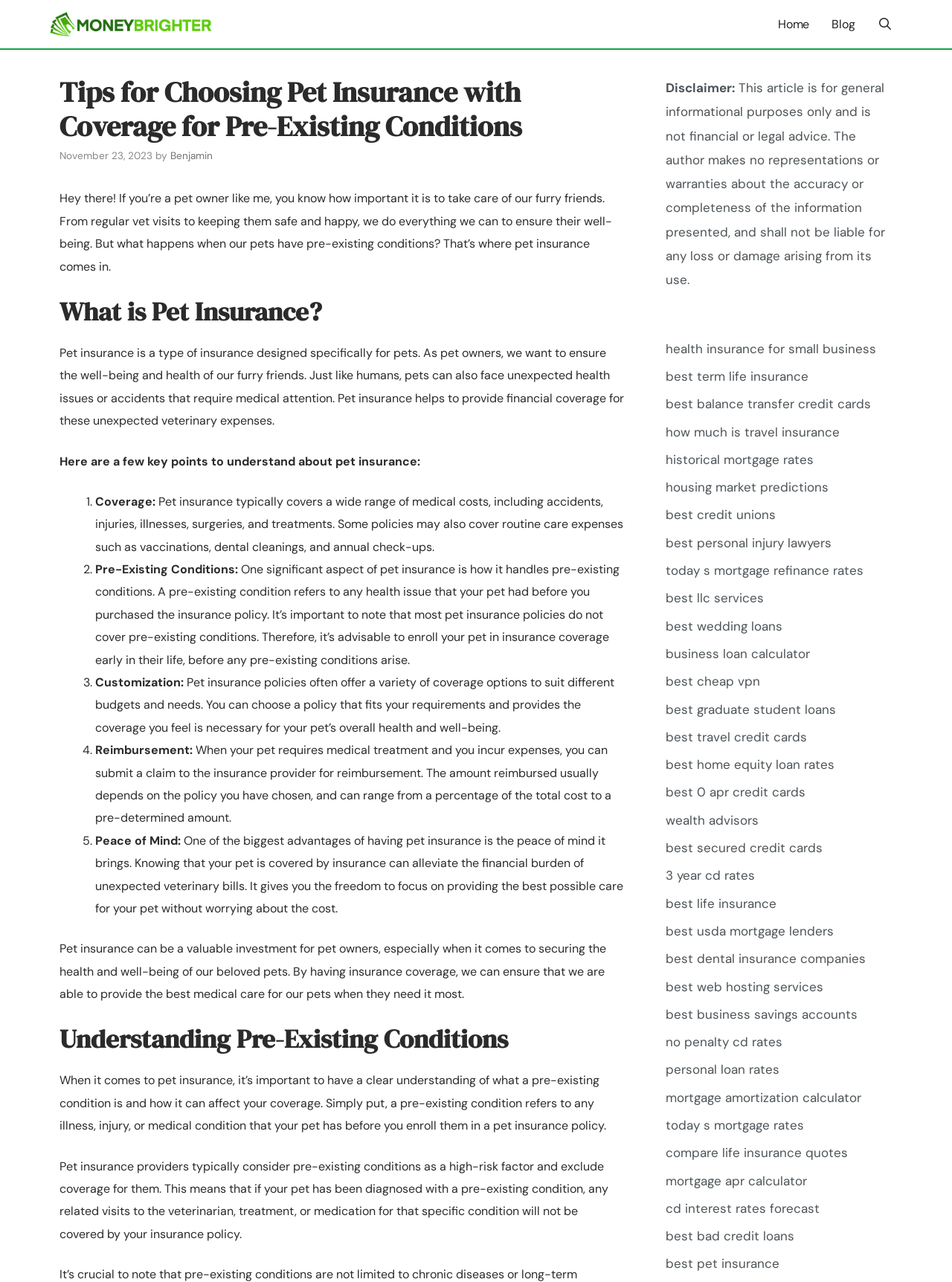Please identify the bounding box coordinates of the area I need to click to accomplish the following instruction: "Click on the 'Open Search Bar' link".

[0.91, 0.0, 0.949, 0.038]